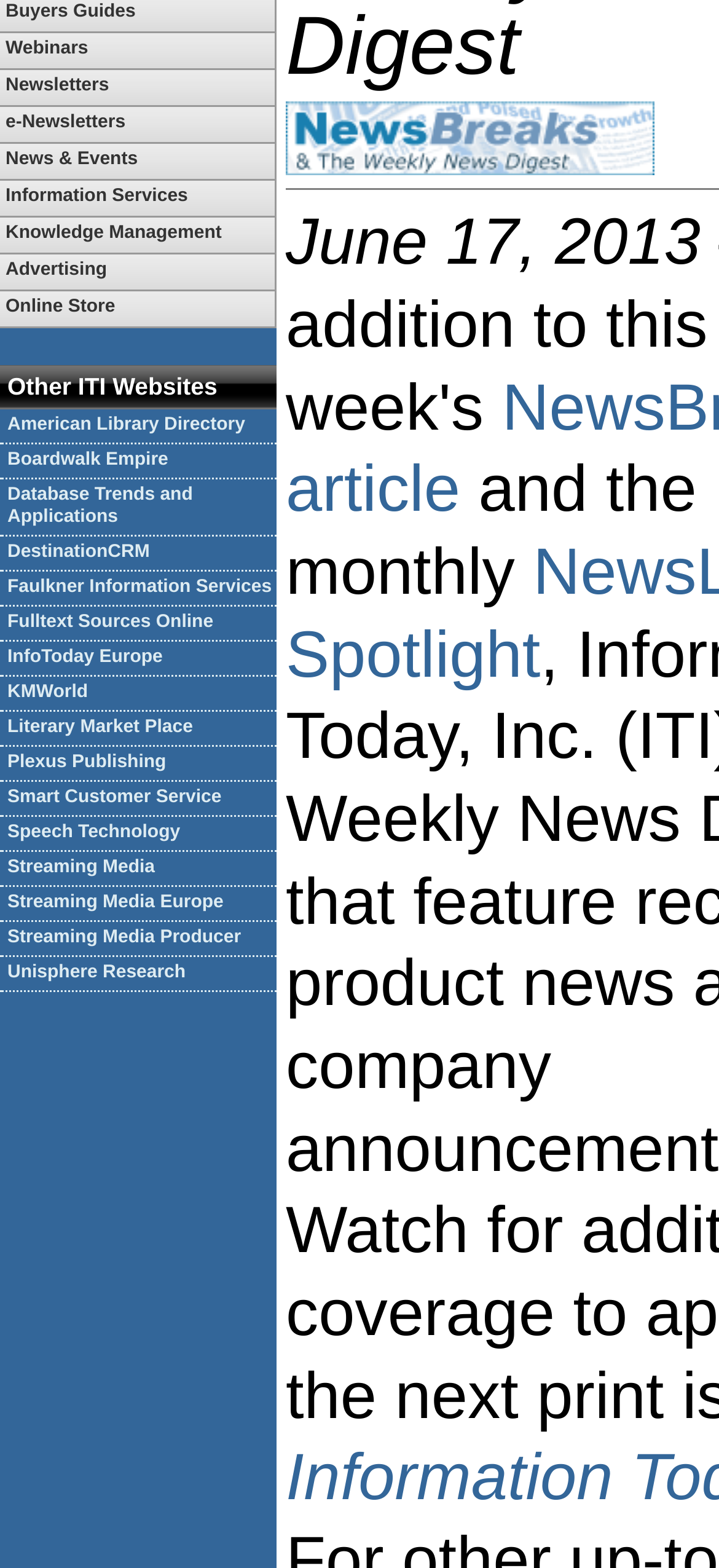Given the element description: "Streaming Media", predict the bounding box coordinates of the UI element it refers to, using four float numbers between 0 and 1, i.e., [left, top, right, bottom].

[0.0, 0.543, 0.385, 0.566]